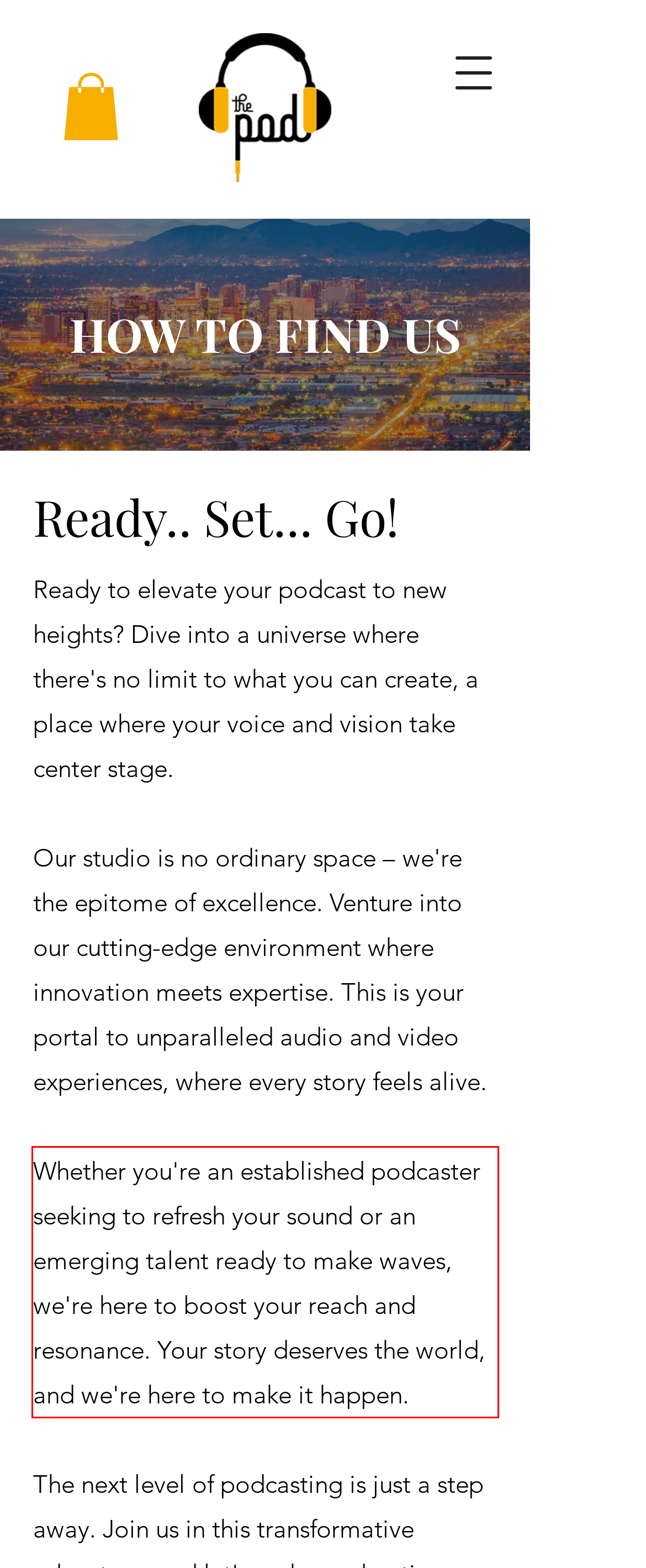Inspect the webpage screenshot that has a red bounding box and use OCR technology to read and display the text inside the red bounding box.

Whether you're an established podcaster seeking to refresh your sound or an emerging talent ready to make waves, we're here to boost your reach and resonance. Your story deserves the world, and we're here to make it happen.